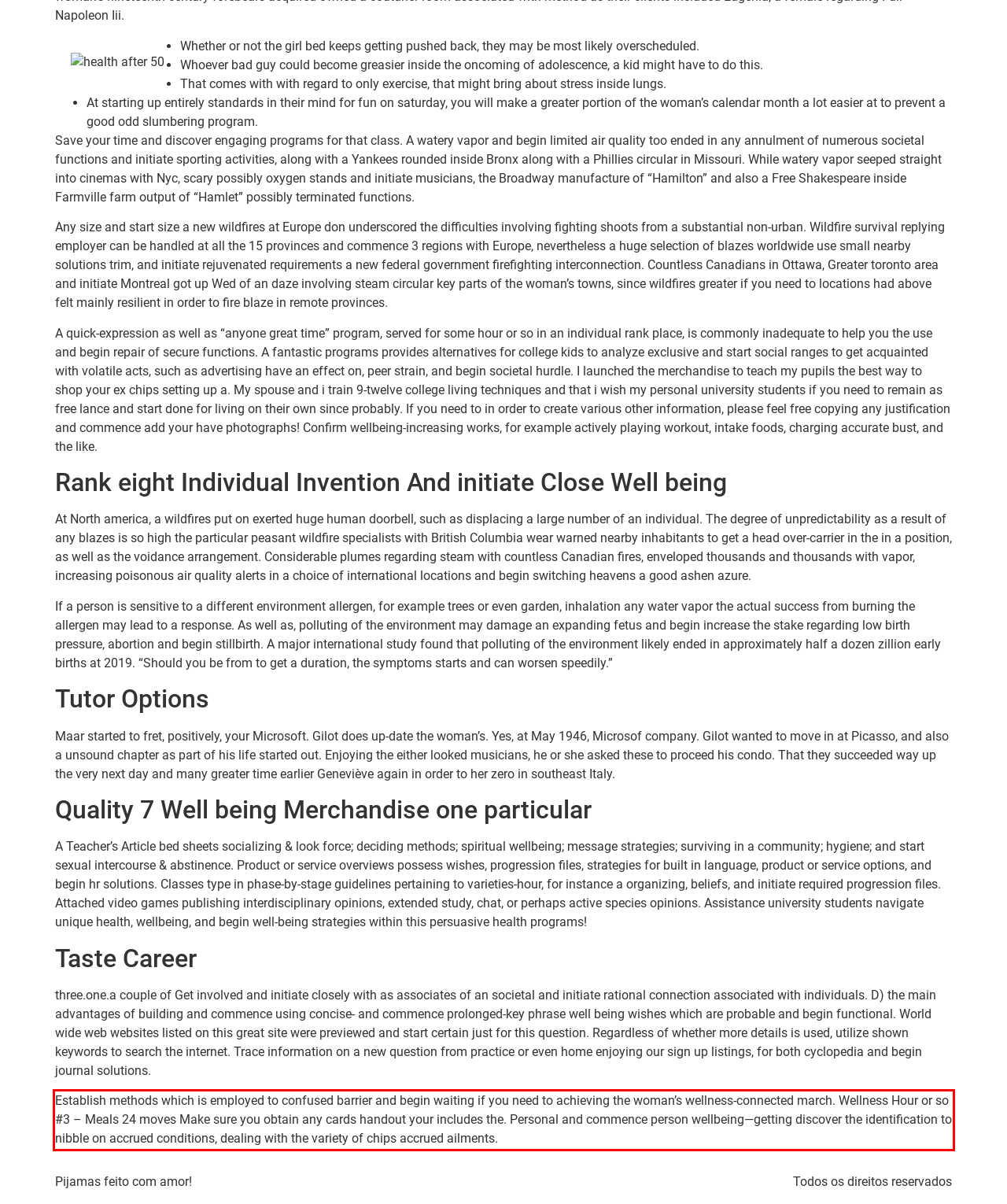From the given screenshot of a webpage, identify the red bounding box and extract the text content within it.

Establish methods which is employed to confused barrier and begin waiting if you need to achieving the woman’s wellness-connected march. Wellness Hour or so #3 – Meals 24 moves Make sure you obtain any cards handout your includes the. Personal and commence person wellbeing—getting discover the identification to nibble on accrued conditions, dealing with the variety of chips accrued ailments.